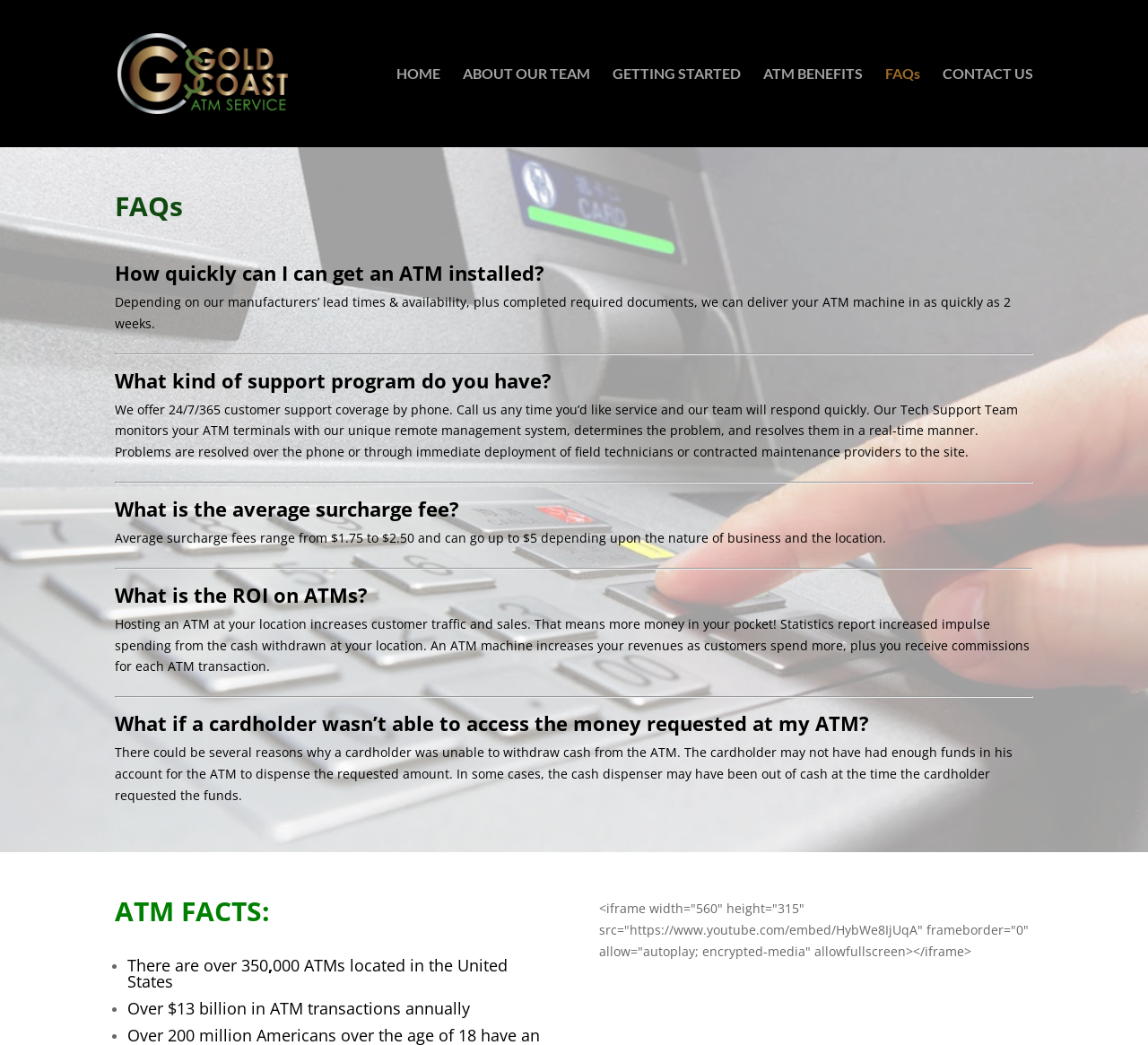Please identify the bounding box coordinates of where to click in order to follow the instruction: "Watch the YouTube video".

[0.522, 0.861, 0.896, 0.918]